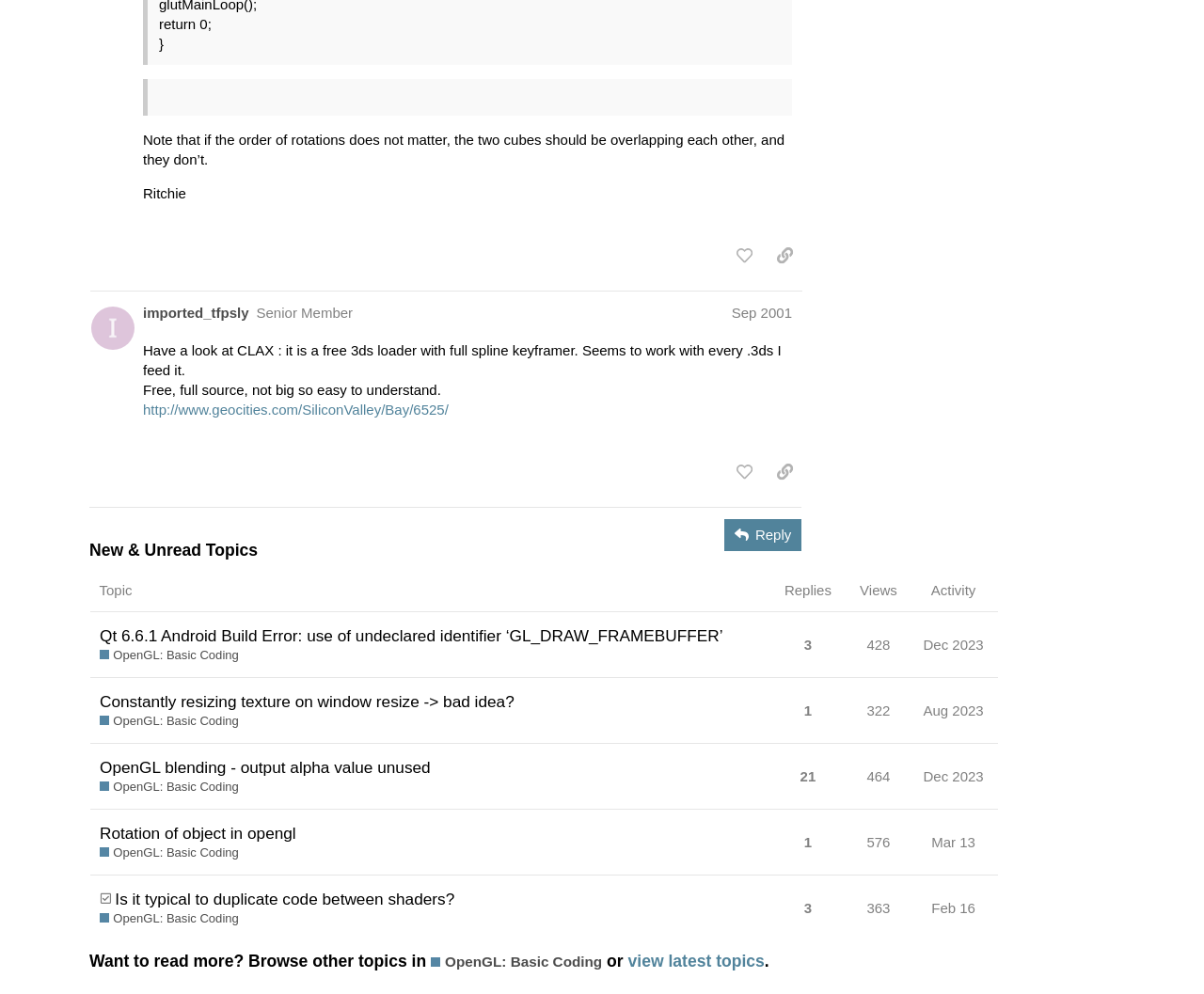Who is the author of the post #5?
Please answer the question with a detailed and comprehensive explanation.

I found the answer by examining the post #5 section, which has a link 'imported_tfpsly' with the text 'Senior Member Sep 2001'.